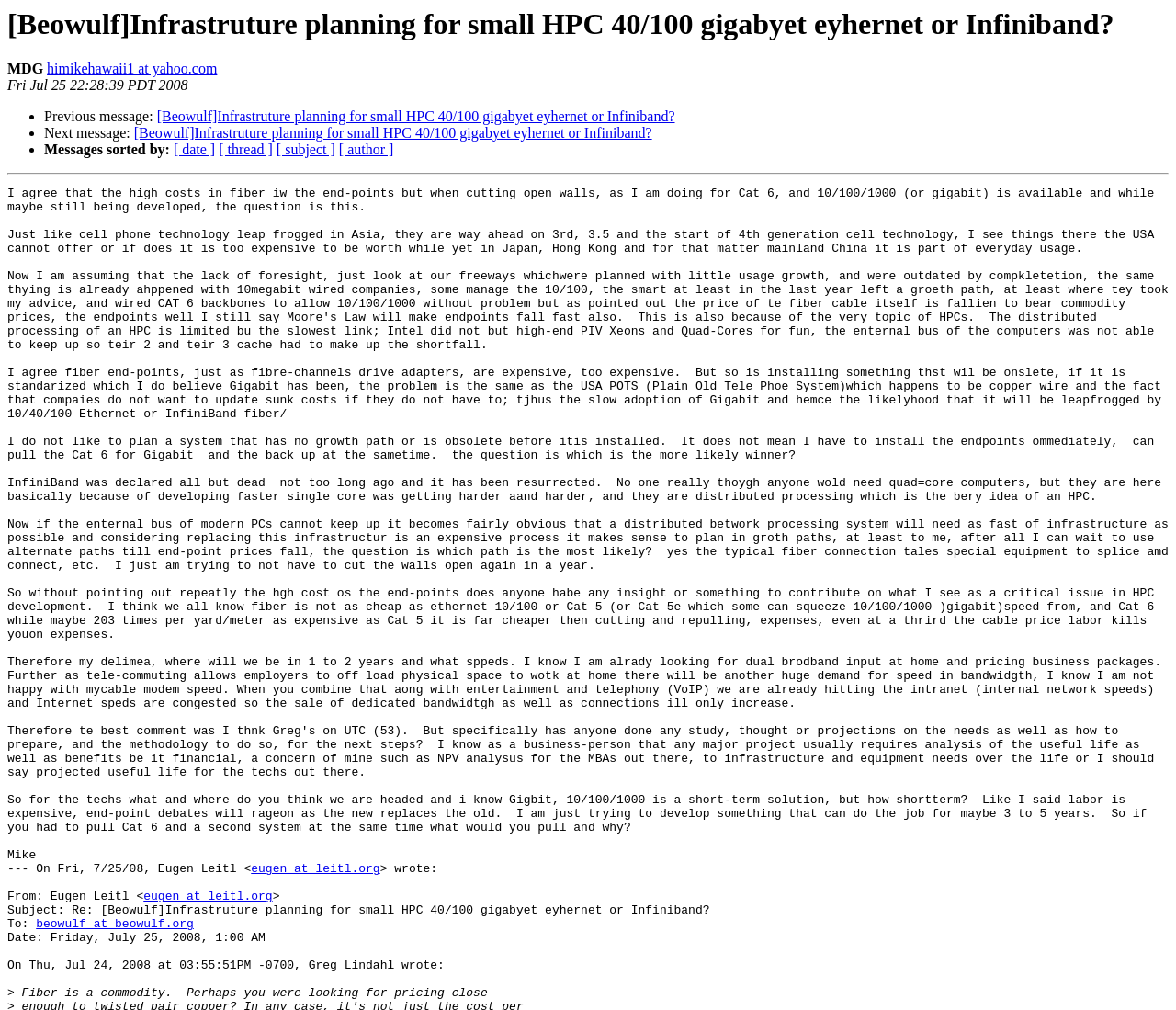Please identify the bounding box coordinates of the clickable area that will allow you to execute the instruction: "Sort messages by date".

[0.148, 0.141, 0.183, 0.156]